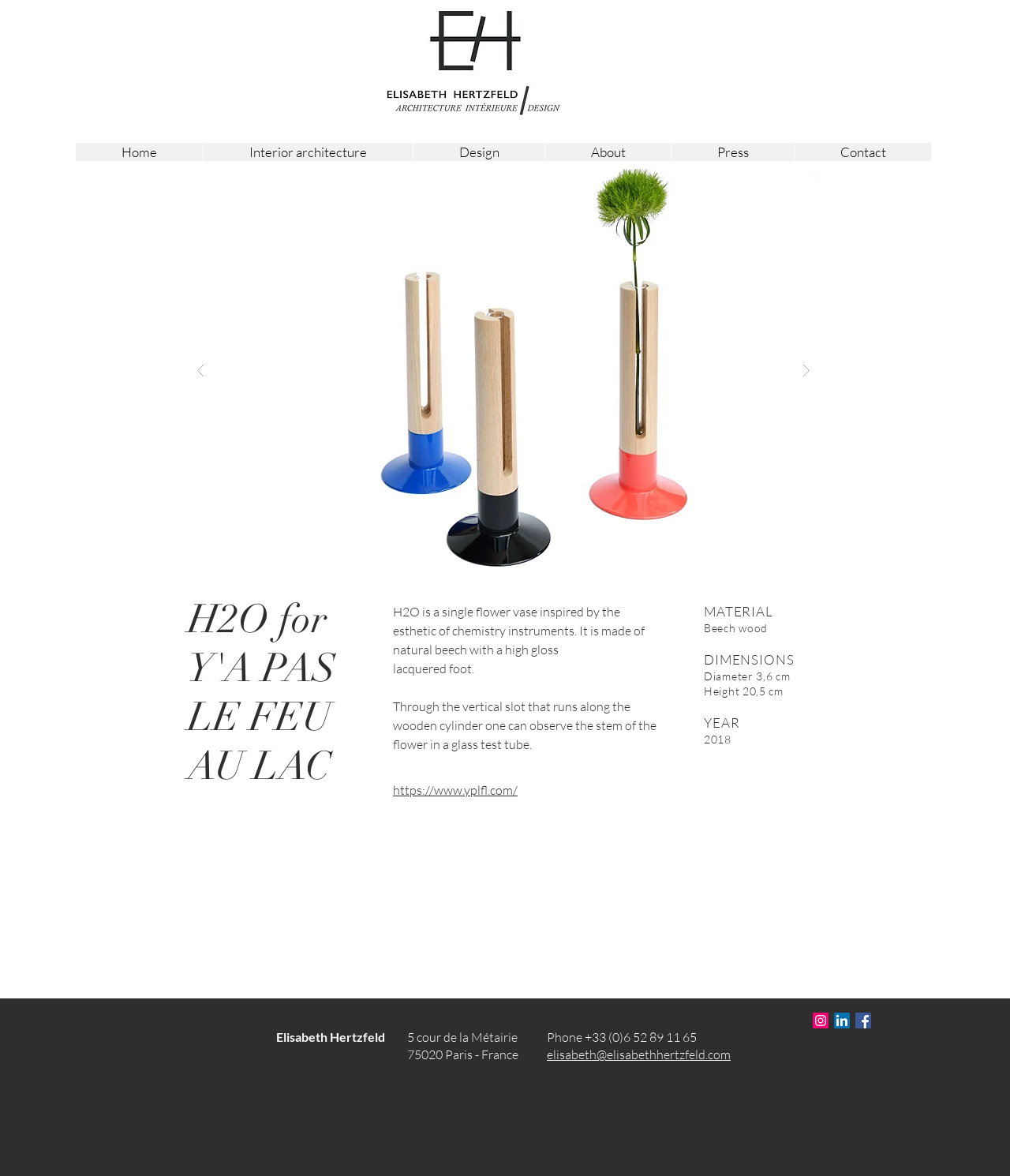What is the name of the designer?
Provide a concise answer using a single word or phrase based on the image.

Elisabeth Hertzfeld